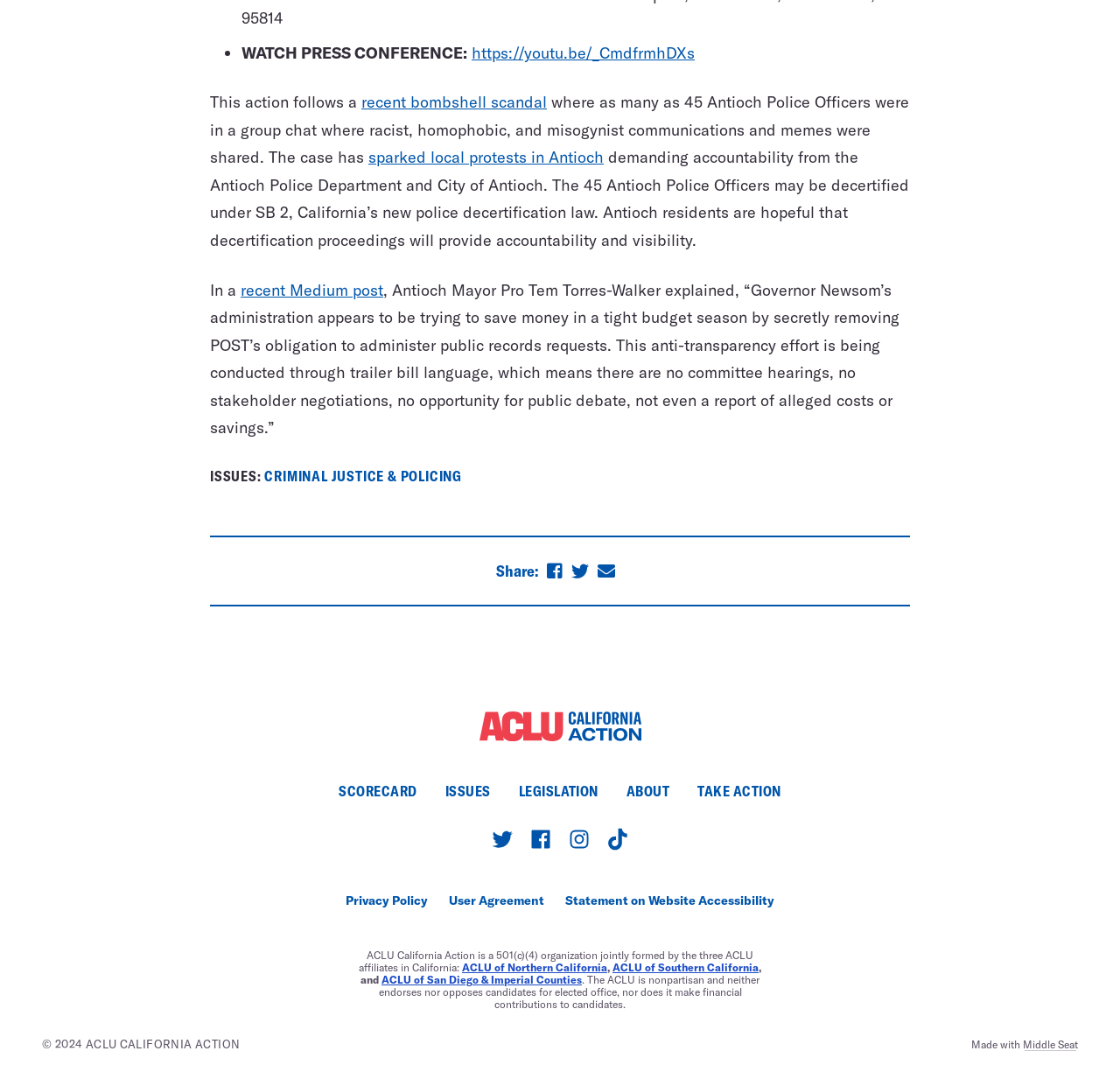Pinpoint the bounding box coordinates for the area that should be clicked to perform the following instruction: "Check the scorecard".

[0.303, 0.73, 0.372, 0.746]